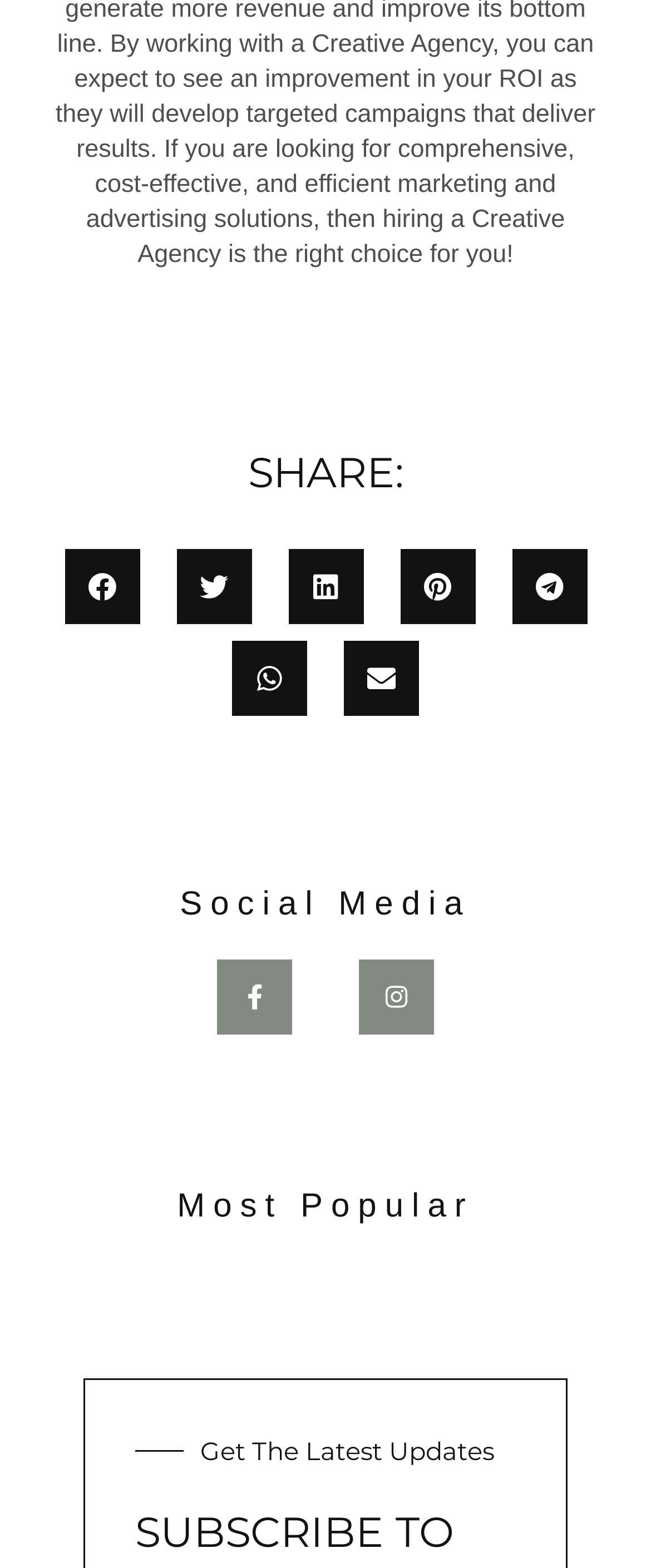How many social media platforms are listed below 'Social Media'?
Examine the webpage screenshot and provide an in-depth answer to the question.

The links below 'Social Media' are 'Facebook-f ' and 'Instagram ', indicating that there are 2 social media platforms listed.